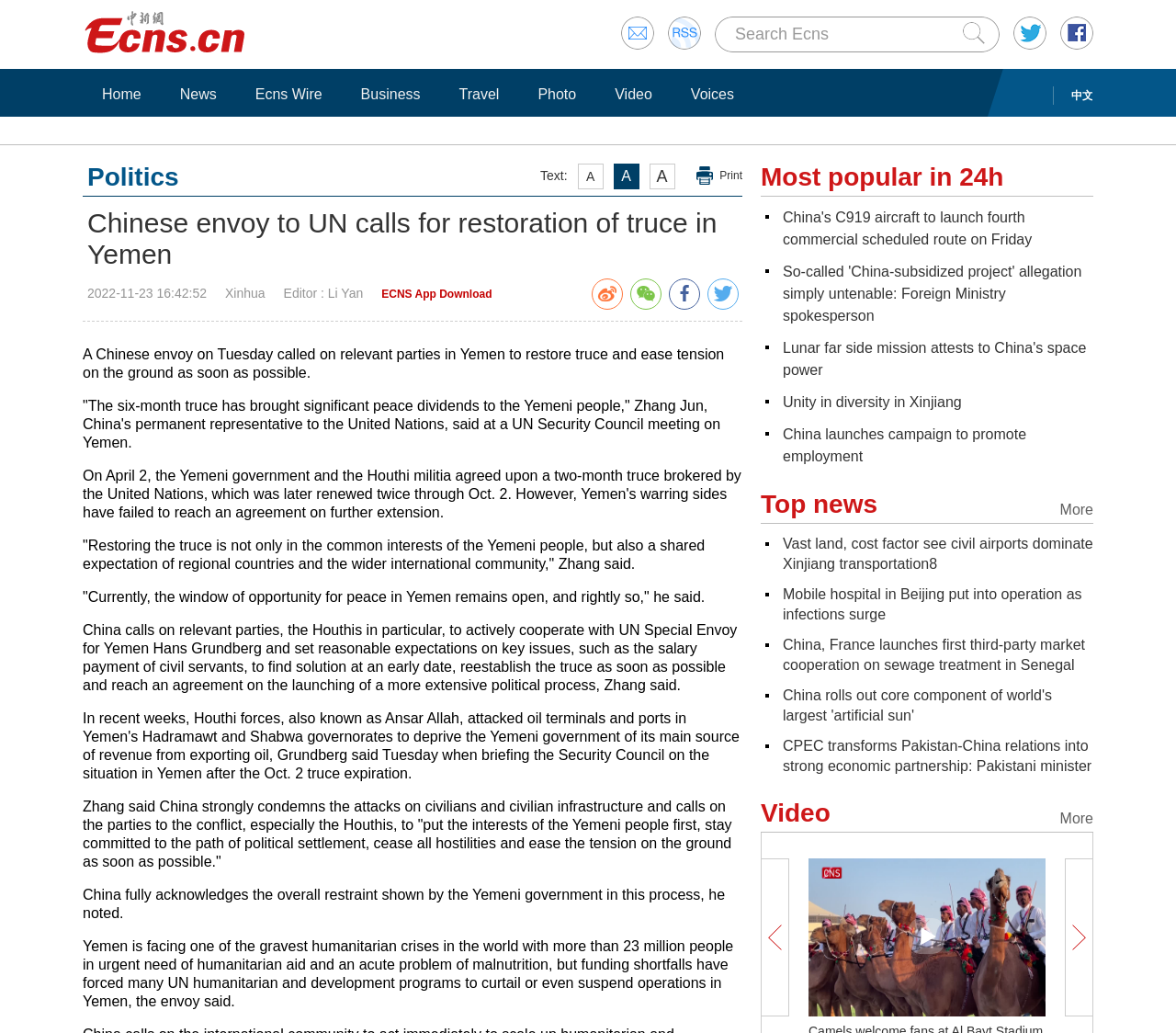Identify the bounding box coordinates of the section that should be clicked to achieve the task described: "Download ECNS App".

[0.324, 0.278, 0.418, 0.291]